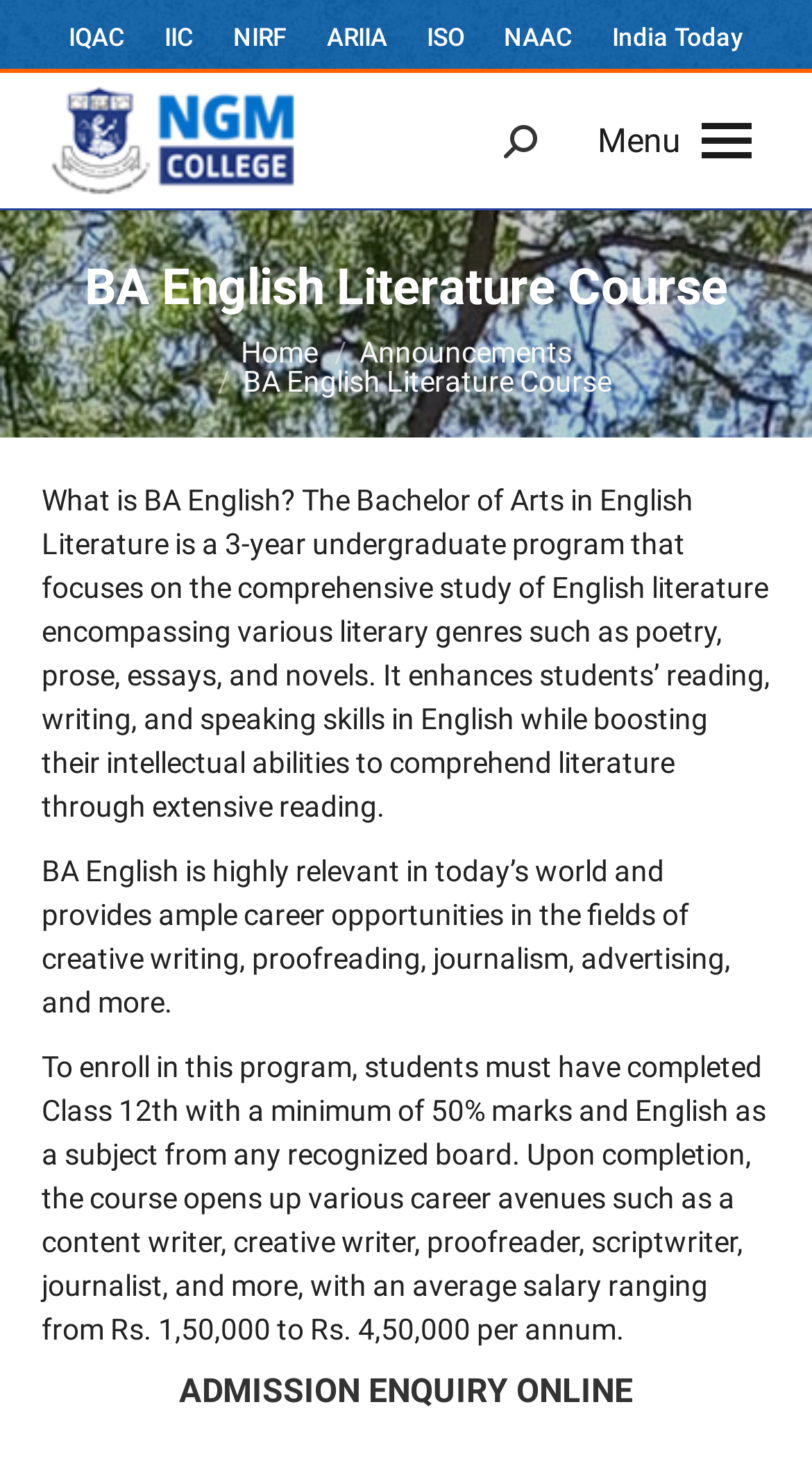Locate the bounding box coordinates of the element's region that should be clicked to carry out the following instruction: "Click on the IQAC link". The coordinates need to be four float numbers between 0 and 1, i.e., [left, top, right, bottom].

[0.085, 0.012, 0.154, 0.037]